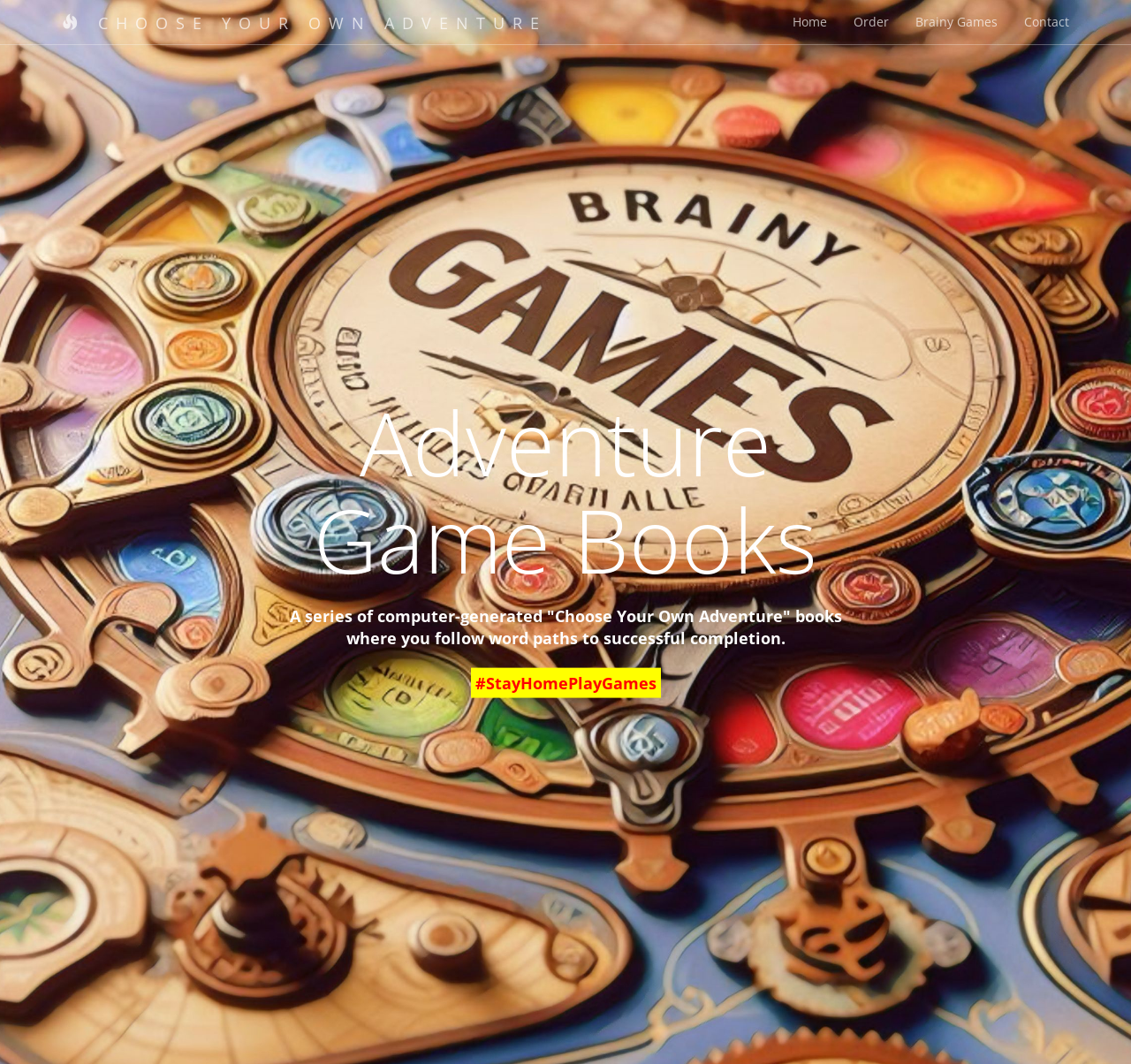How many links are in the top navigation bar?
Your answer should be a single word or phrase derived from the screenshot.

5